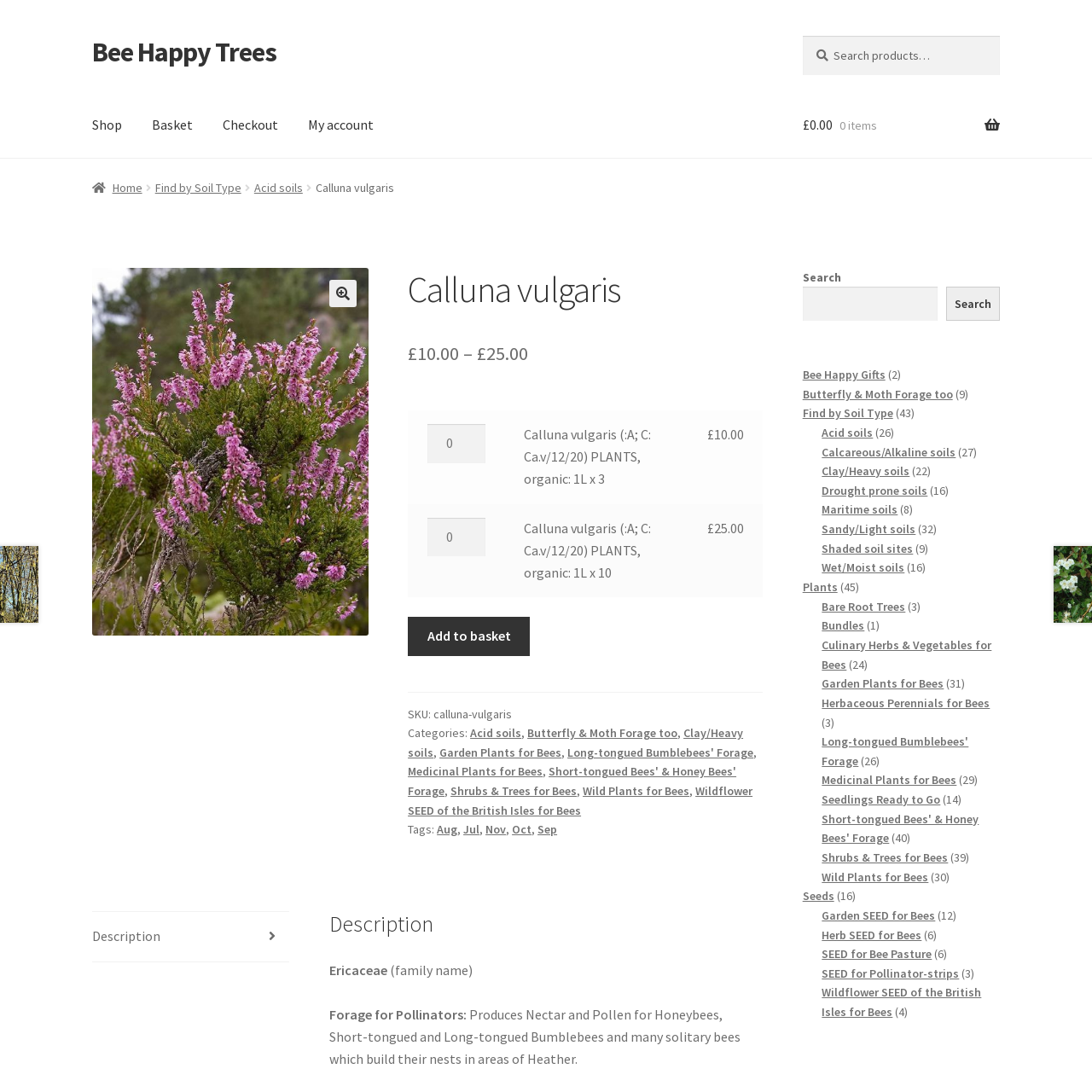Explain the webpage in detail, including its primary components.

The webpage is about Calluna vulgaris, a type of plant, on the Bee Happy Trees website. At the top, there are links to skip to navigation and content, followed by a search bar with a search button. Below the search bar, there is a navigation menu with links to Shop, Basket, Checkout, and My account.

On the left side, there is a breadcrumbs navigation menu showing the path from Home to Find by Soil Type to Acid soils, and finally to Calluna vulgaris. Below the breadcrumbs, there is a heading with the plant's name, followed by a product description and pricing information. There are two options to purchase the plant, with different quantities and prices.

To the right of the product description, there is an image of the plant. Below the image, there is a button to add the product to the basket. Further down, there are details about the product, including its SKU, categories, and tags.

The webpage also has a tab list with a single tab, Description, which contains information about the plant's family name, its use as forage for pollinators, and its benefits for honeybees and other bees.

On the right side of the page, there is a complementary section with a search bar and links to Bee Happy Gifts and Butterfly & Moth Forage too, along with the number of products in each category.